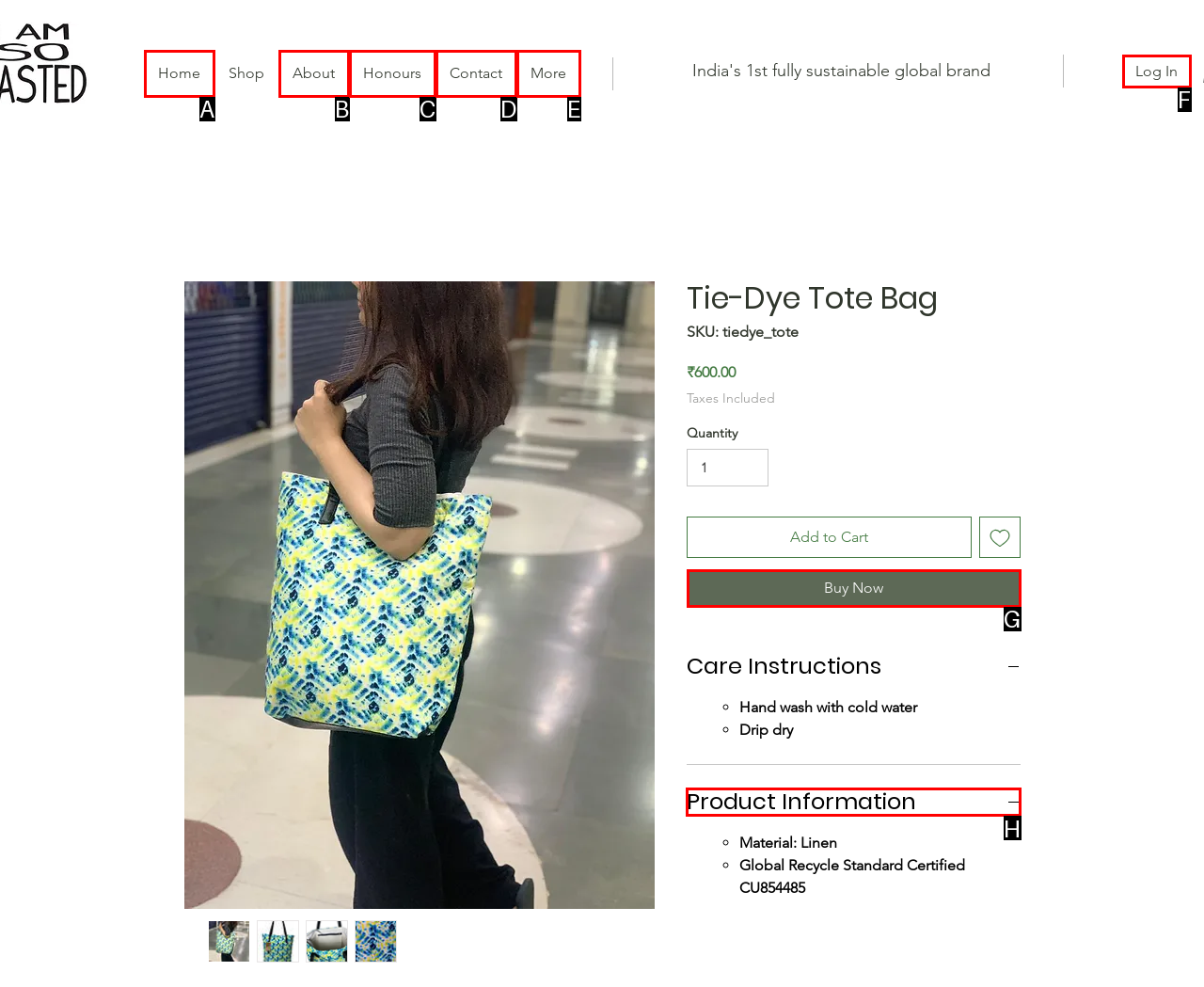Pick the option that should be clicked to perform the following task: View the product information
Answer with the letter of the selected option from the available choices.

H